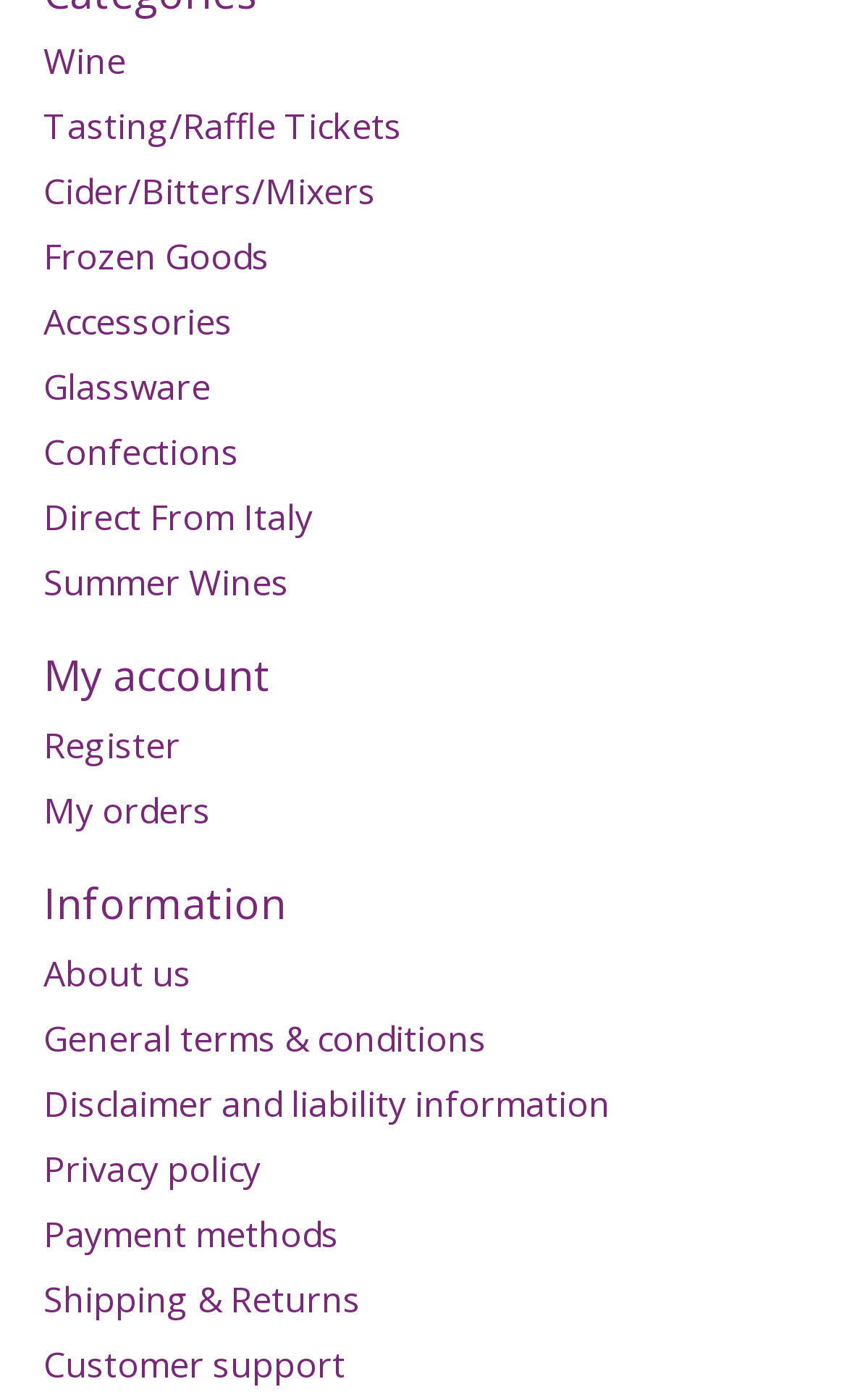Please find the bounding box coordinates of the clickable region needed to complete the following instruction: "Learn about the company". The bounding box coordinates must consist of four float numbers between 0 and 1, i.e., [left, top, right, bottom].

[0.051, 0.678, 0.226, 0.712]